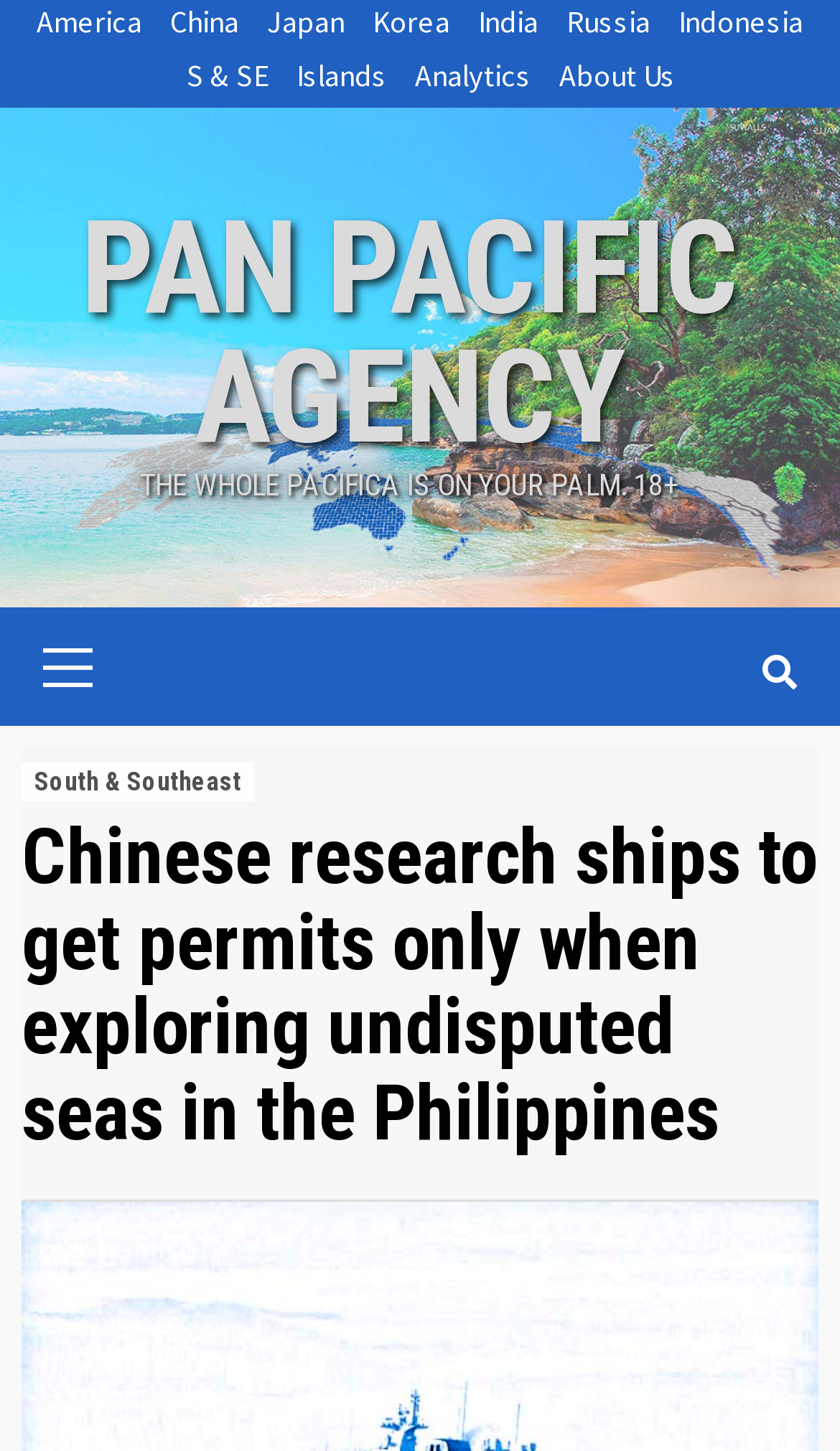Identify the bounding box for the UI element that is described as follows: "Rental".

None